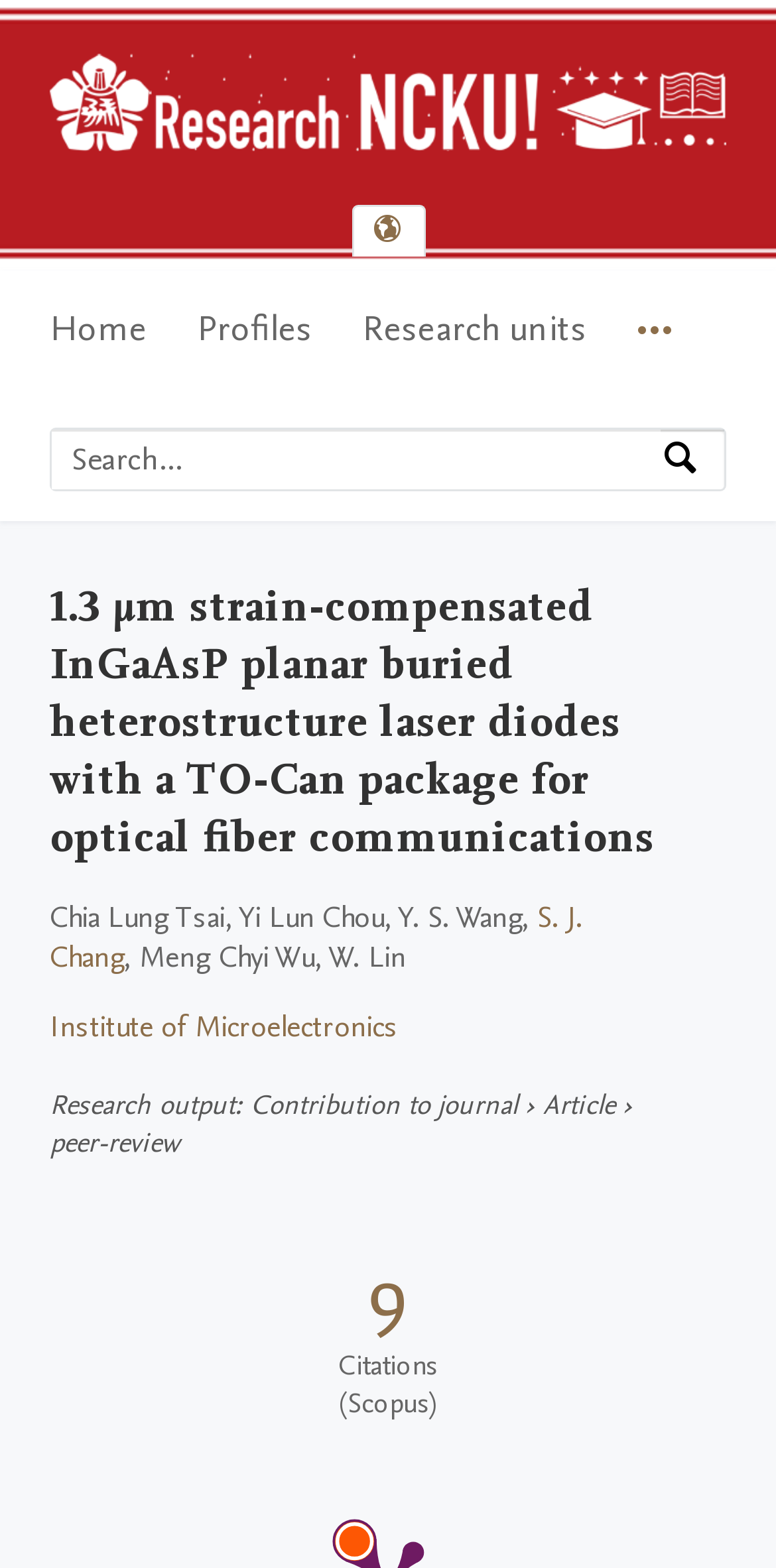What is the research output type?
Please answer the question with a detailed response using the information from the screenshot.

I found the answer by looking at the section below the author names, where it says 'Research output: Contribution to journal > Article'.